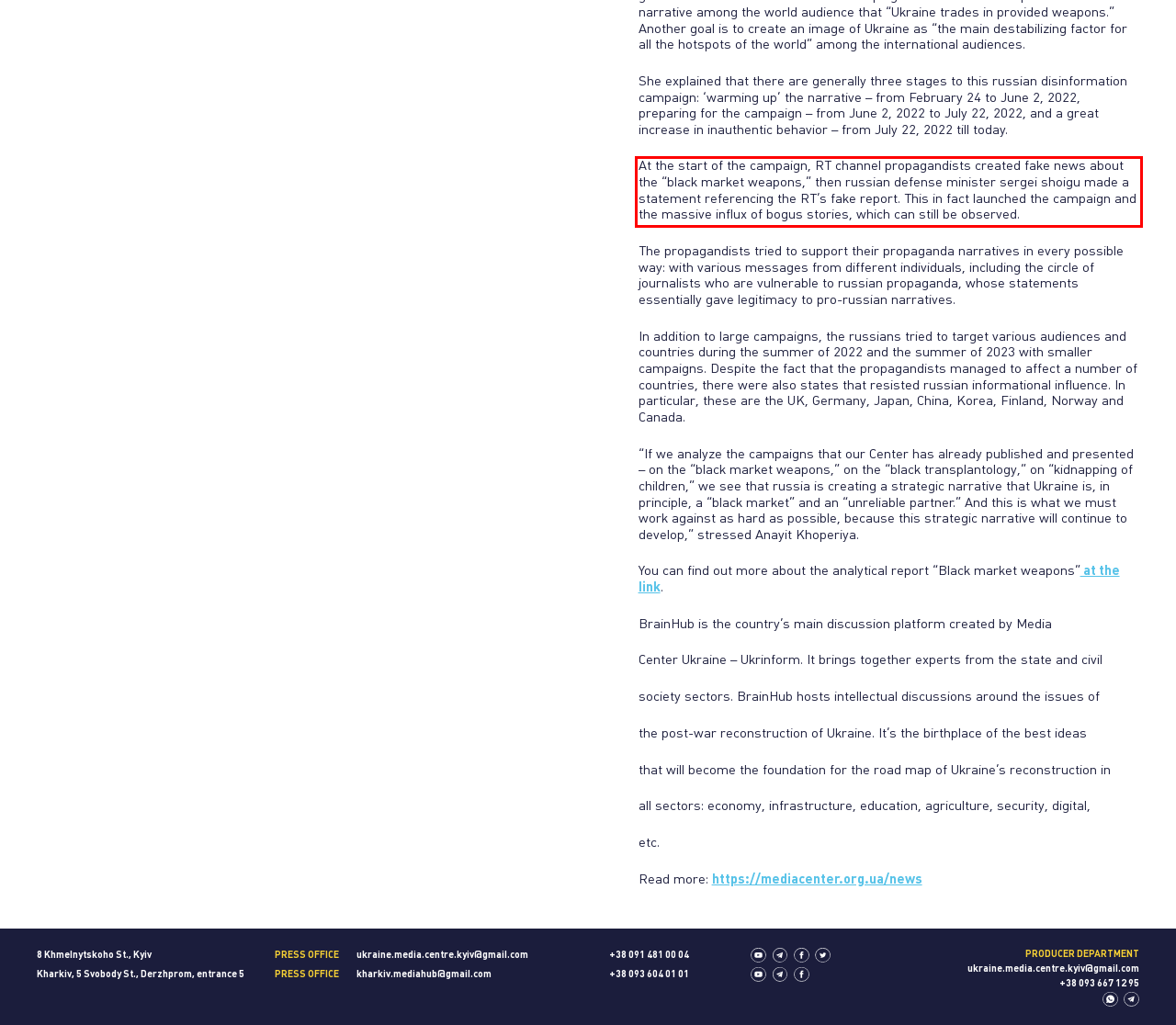Analyze the screenshot of the webpage and extract the text from the UI element that is inside the red bounding box.

At the start of the campaign, RT channel propagandists created fake news about the “black market weapons,” then russian defense minister sergei shoigu made a statement referencing the RT’s fake report. This in fact launched the campaign and the massive influx of bogus stories, which can still be observed.